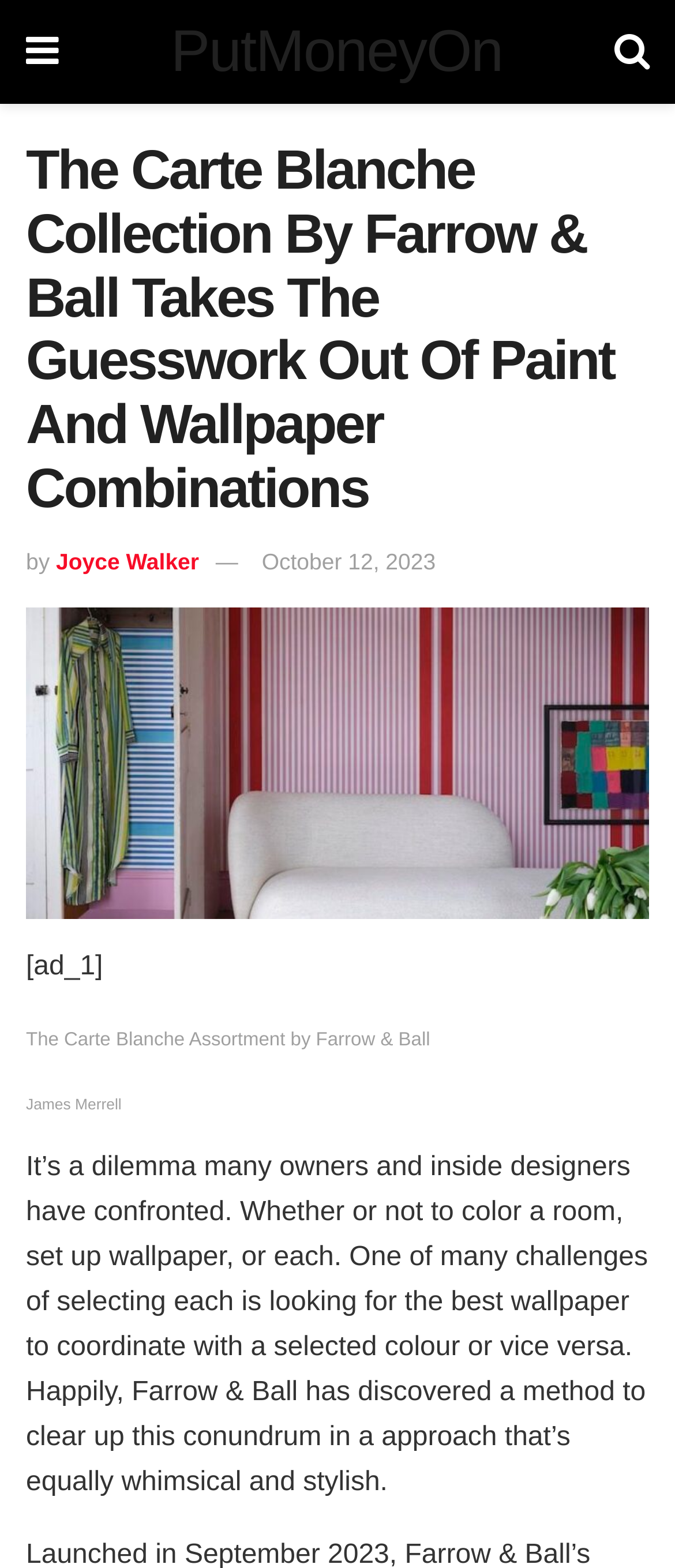Using the given element description, provide the bounding box coordinates (top-left x, top-left y, bottom-right x, bottom-right y) for the corresponding UI element in the screenshot: October 12, 2023

[0.388, 0.349, 0.645, 0.366]